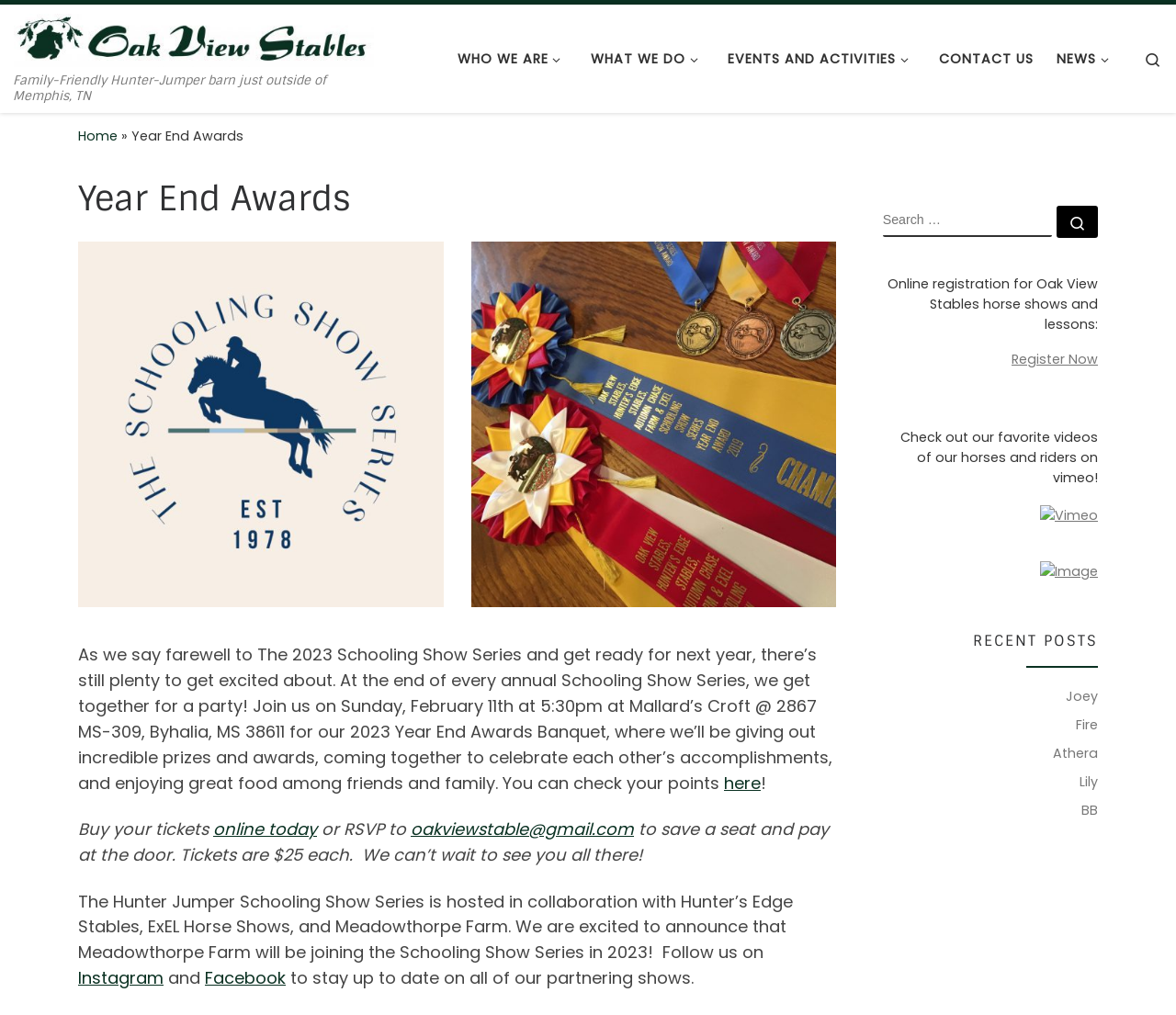Please provide a comprehensive response to the question based on the details in the image: What is the cost of a ticket to the Year End Awards Banquet?

I found the answer by reading the text on the webpage, which mentions 'Tickets are $25 each'.